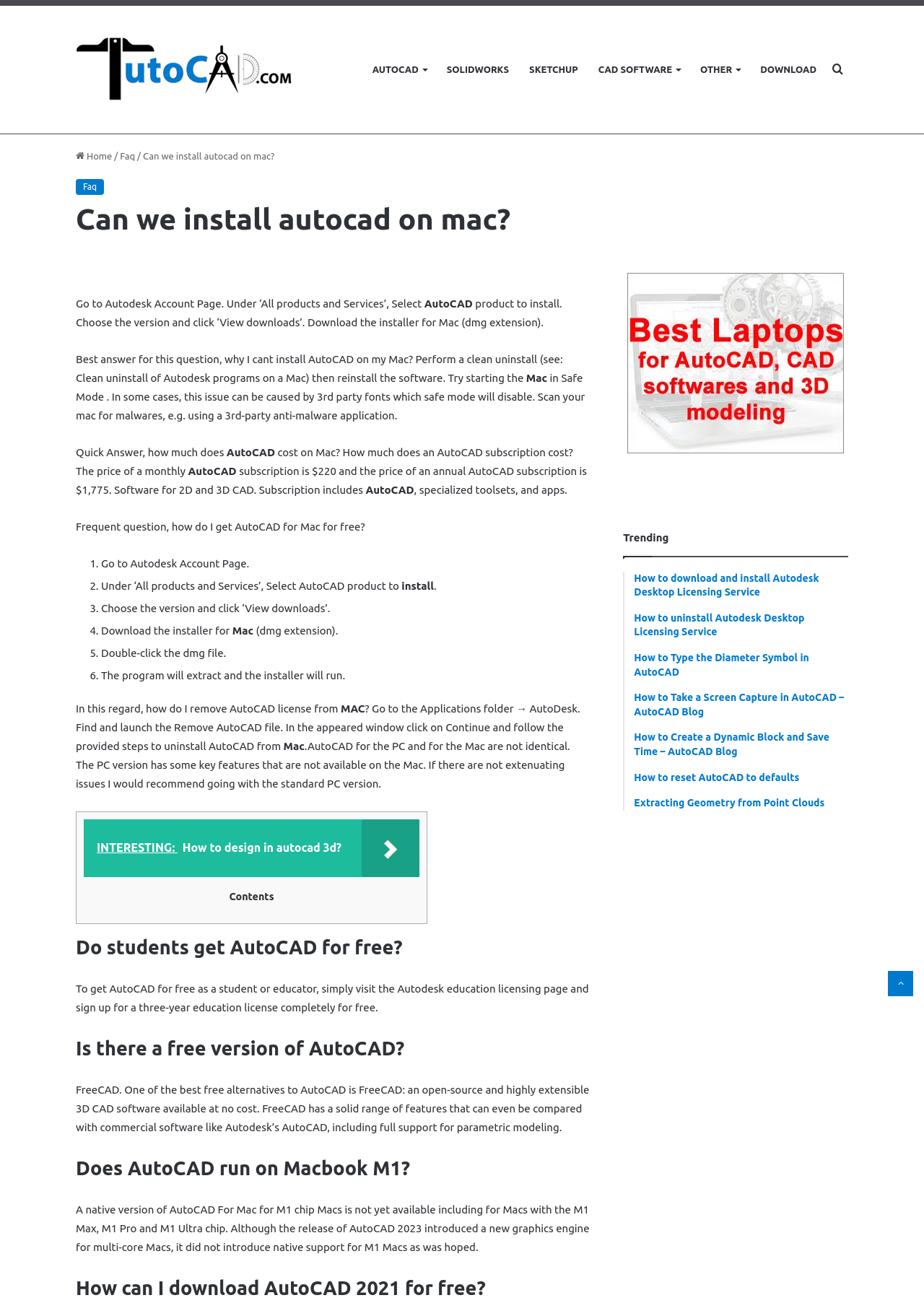Find the bounding box coordinates of the element to click in order to complete this instruction: "View 'Foreign youth enjoy scenery at Tiger Leaping Gorge in Yunnan'". The bounding box coordinates must be four float numbers between 0 and 1, denoted as [left, top, right, bottom].

None